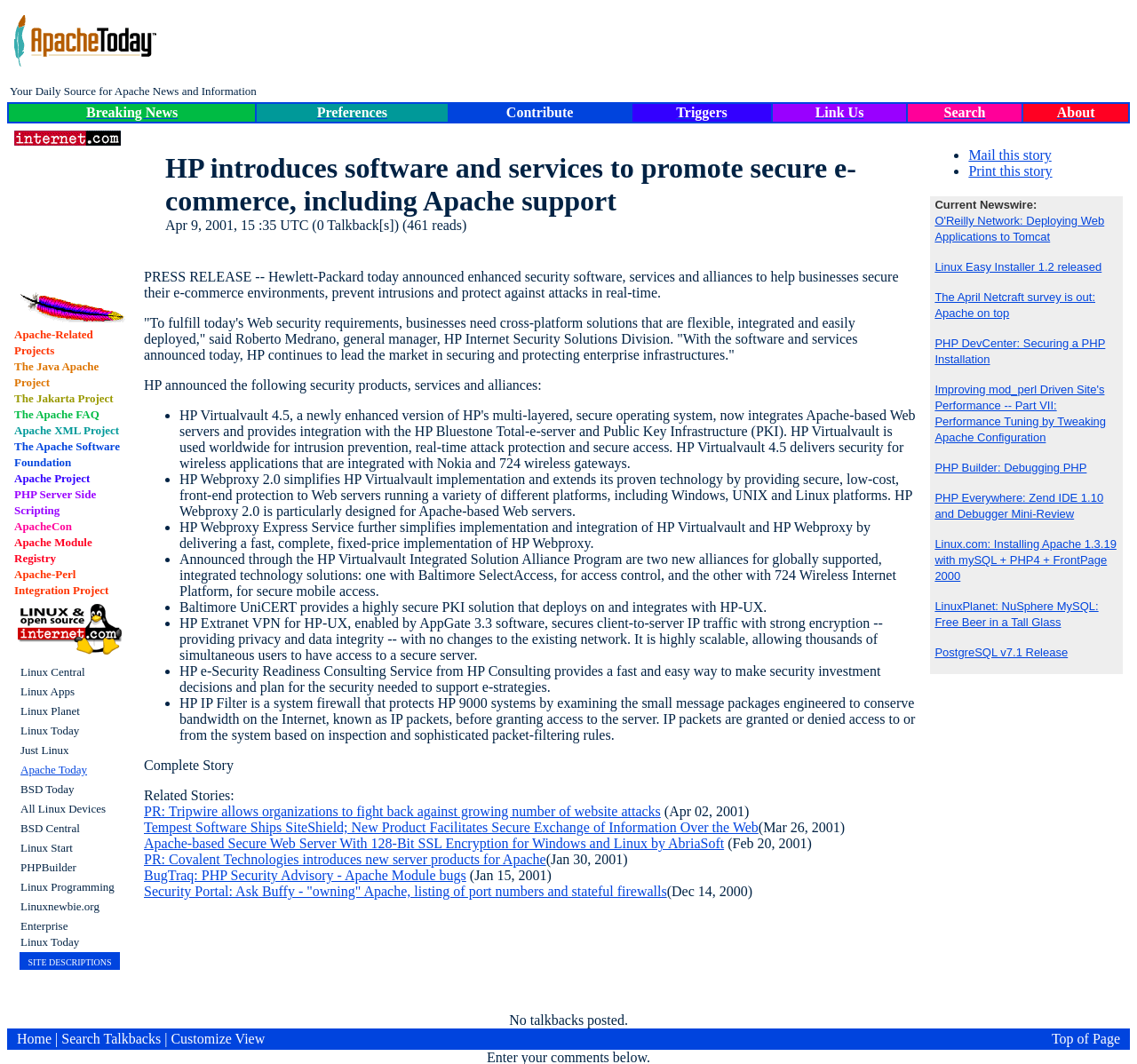How many Linux-related links are there in the bottom section?
Based on the image, give a one-word or short phrase answer.

9